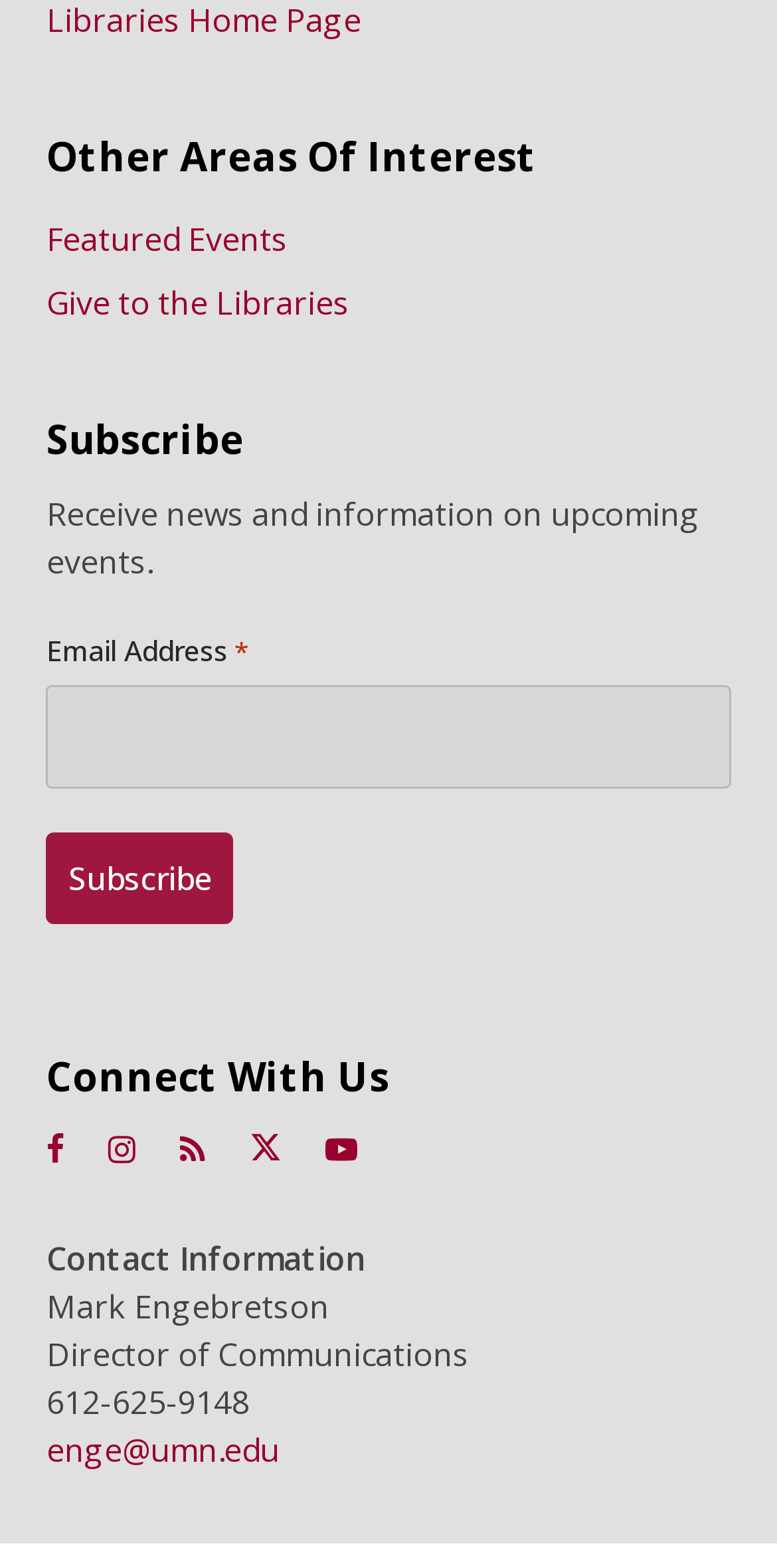Please respond to the question using a single word or phrase:
Who is the Director of Communications?

Mark Engebretson